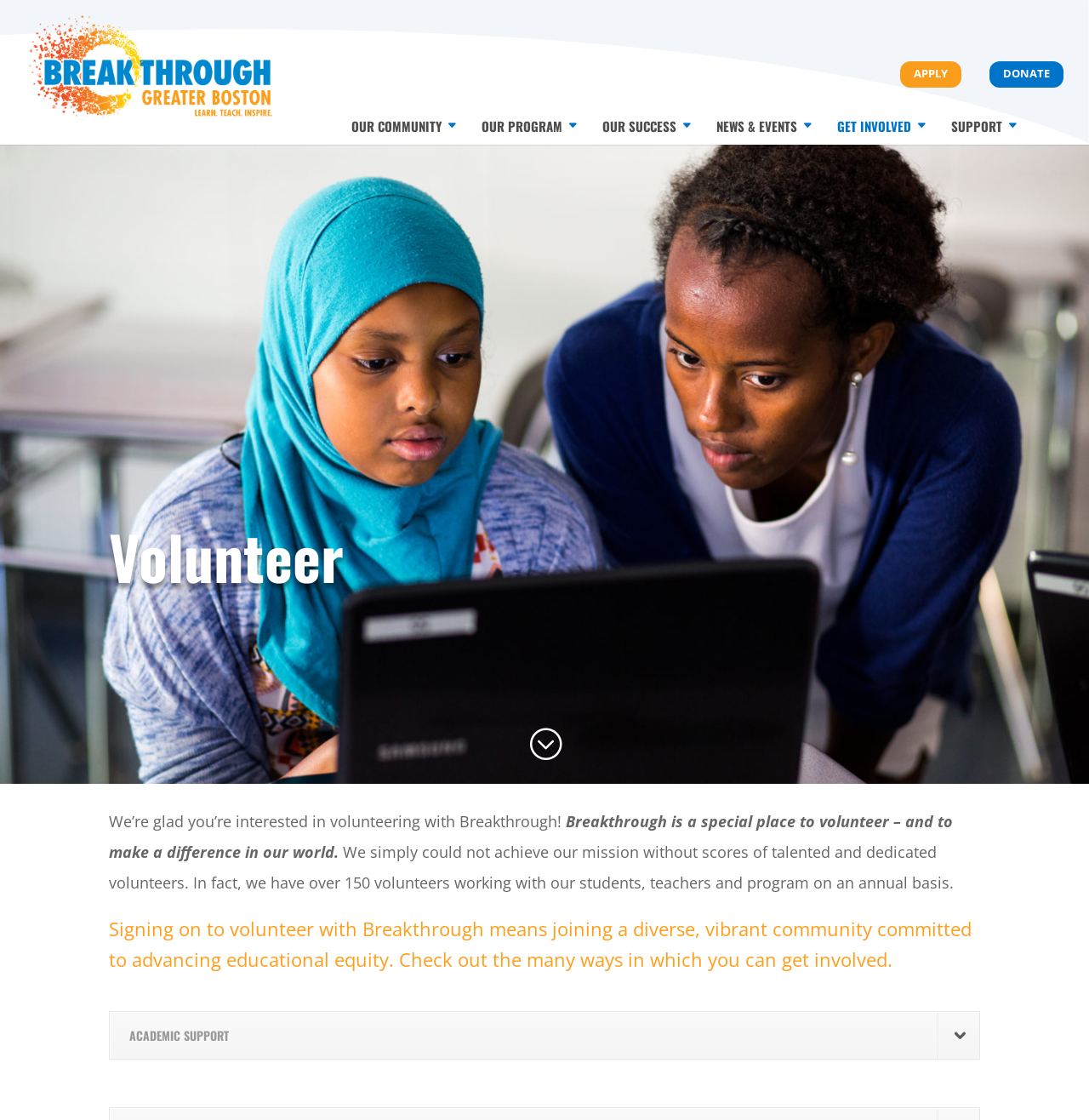Please identify the bounding box coordinates of the element's region that I should click in order to complete the following instruction: "learn about breakthrough greater boston". The bounding box coordinates consist of four float numbers between 0 and 1, i.e., [left, top, right, bottom].

[0.027, 0.042, 0.23, 0.062]